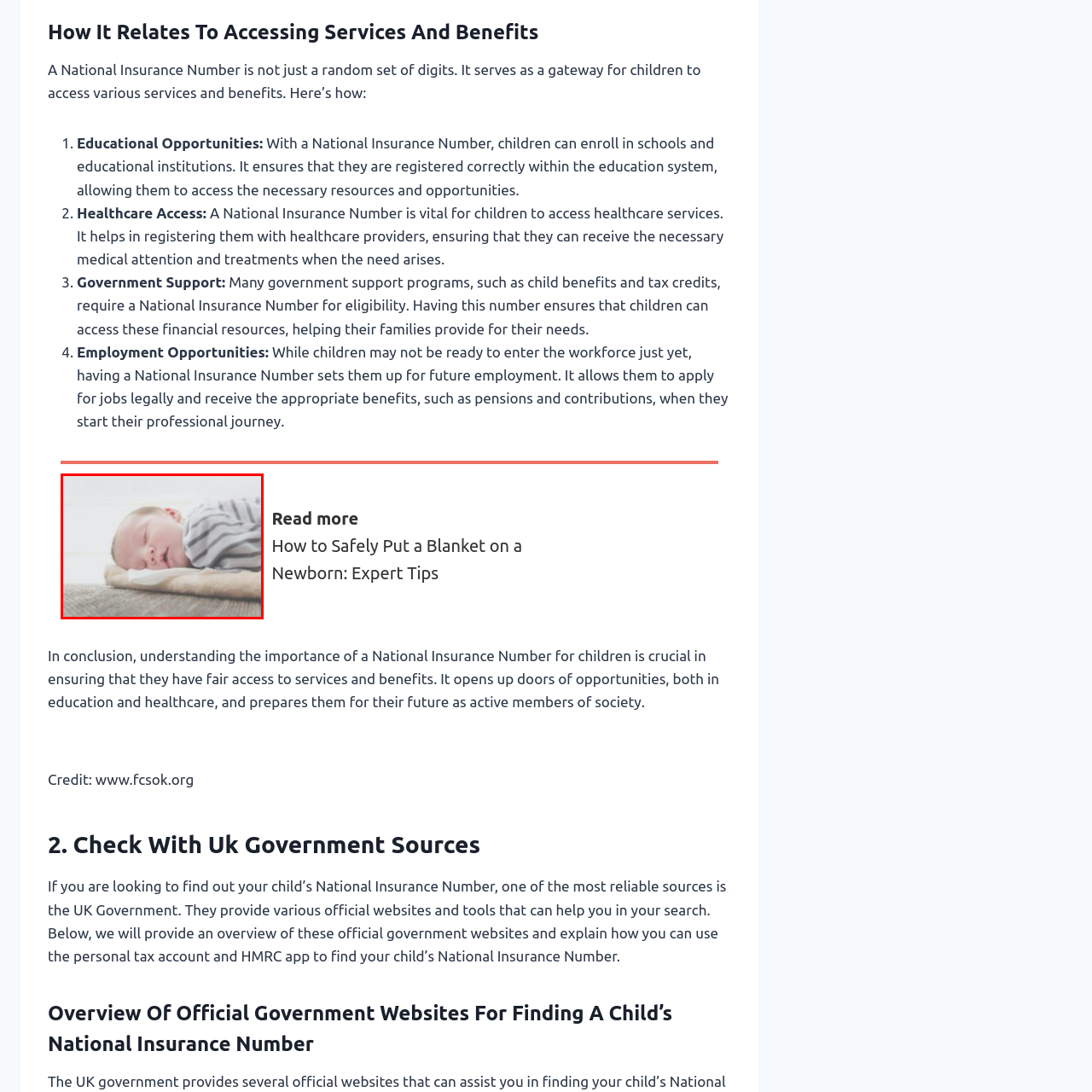Look at the image inside the red boundary and respond to the question with a single word or phrase: What is the color of the blanket?

Beige